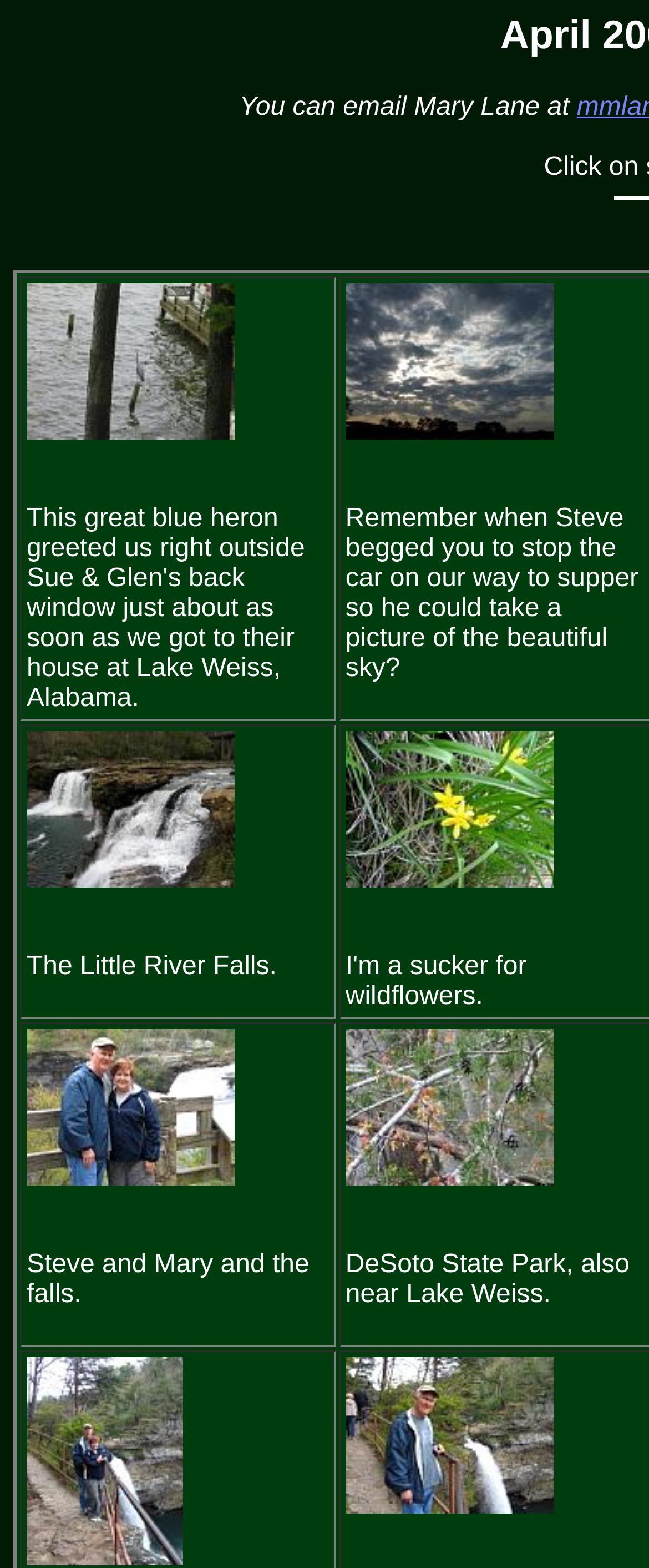Locate the coordinates of the bounding box for the clickable region that fulfills this instruction: "Learn about the Future Immersive Interaction Group".

None